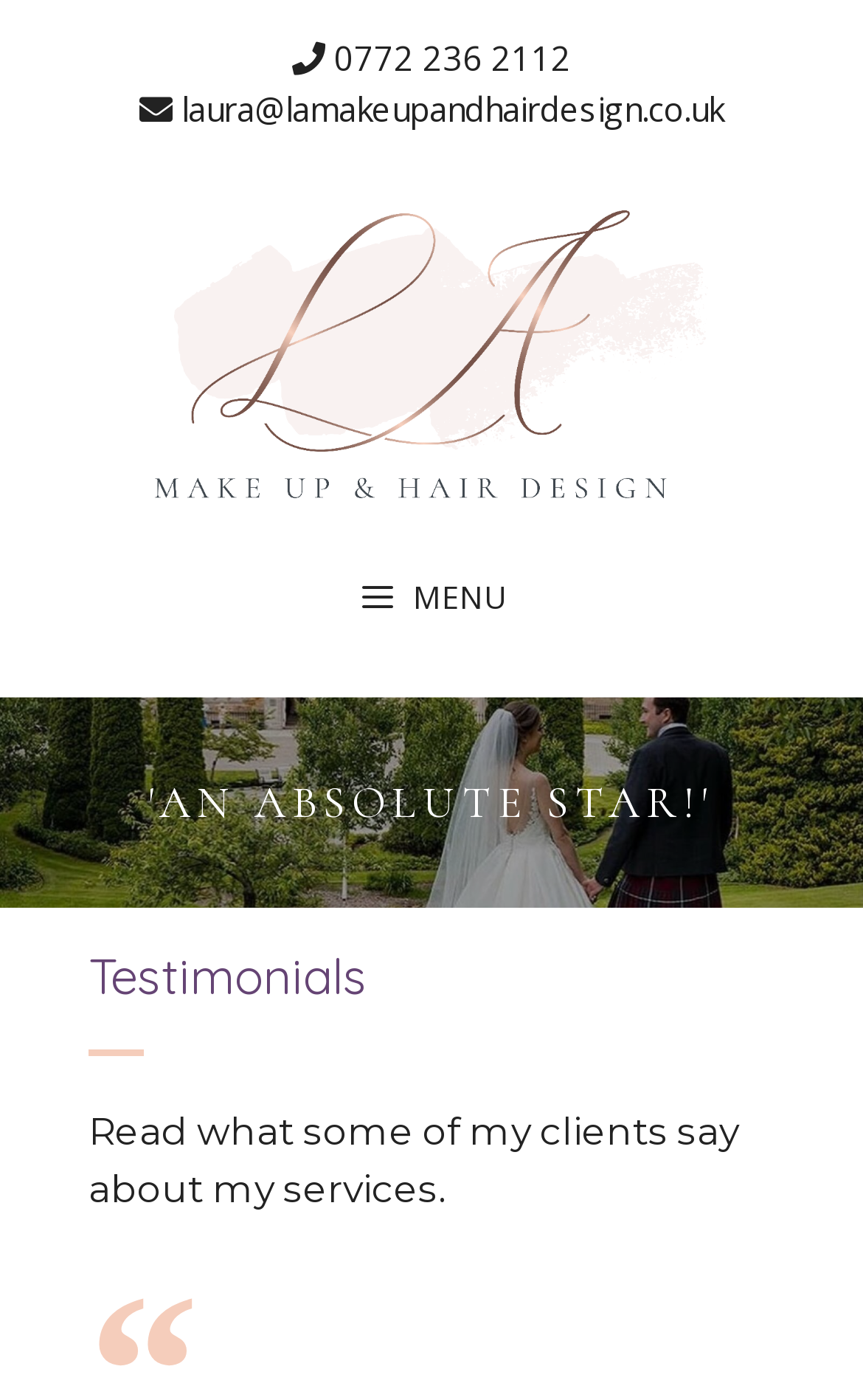Offer a thorough description of the webpage.

The webpage is dedicated to showcasing client testimonials and feedback about a service provider's work. At the top, there is a banner with a link to the site. Below the banner, a navigation menu is located, which can be expanded by clicking a button with a menu icon. 

On the left side of the page, there is a section with a title "Testimonials" and a brief description that reads "Read what some of my clients say about my services." This section takes up about a quarter of the page's width.

To the right of the title section, there are two complementary sections. The top one contains a phone number, "0772 236 2112", while the bottom one has an email address, "laura@lamakeupandhairdesign.co.uk". These sections are positioned side by side, with the phone number section slightly above the email address section.

There are no images on the page. The overall content is focused on providing testimonials and contact information.